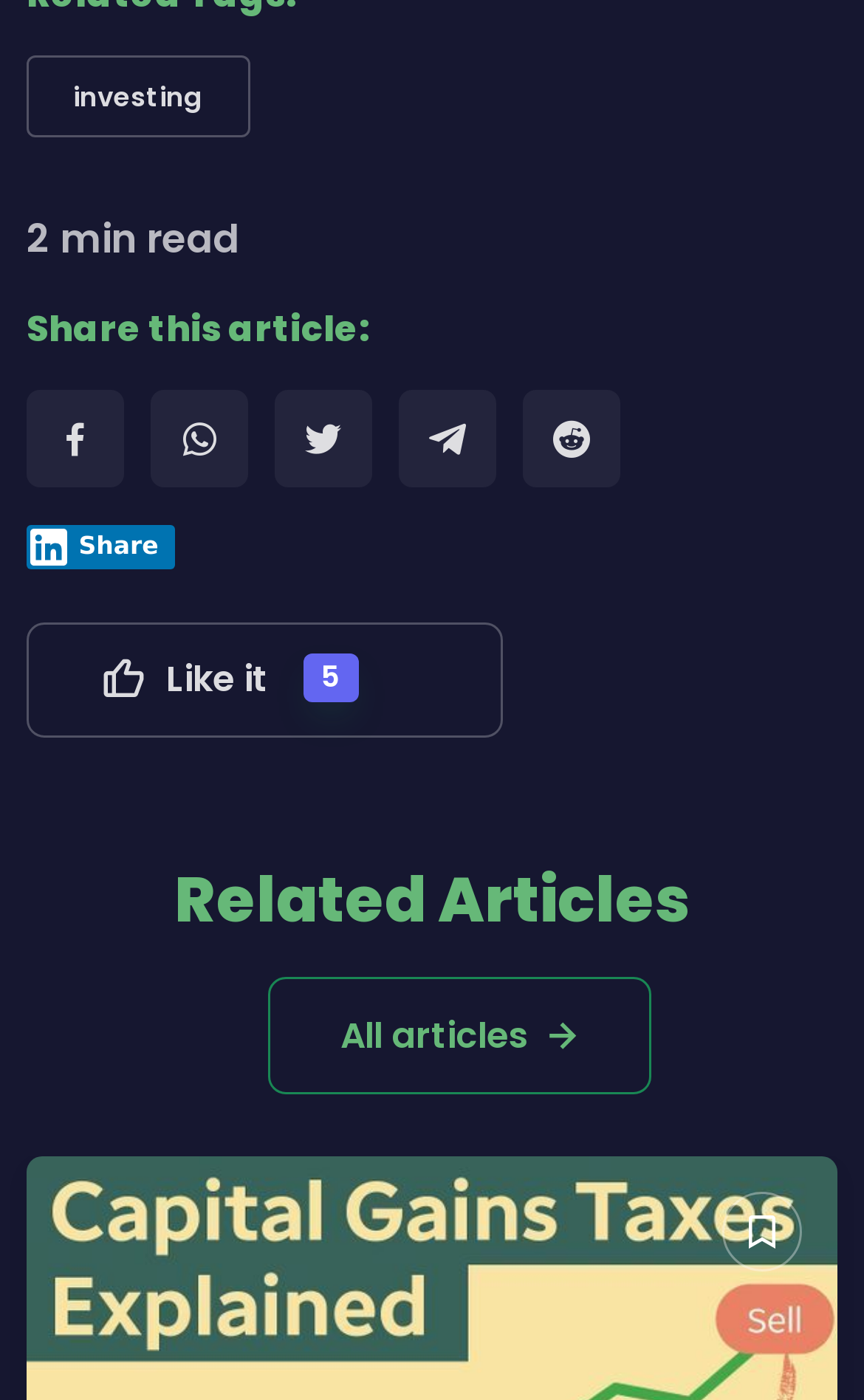Find the bounding box coordinates of the area that needs to be clicked in order to achieve the following instruction: "Click on investing". The coordinates should be specified as four float numbers between 0 and 1, i.e., [left, top, right, bottom].

[0.031, 0.04, 0.29, 0.098]